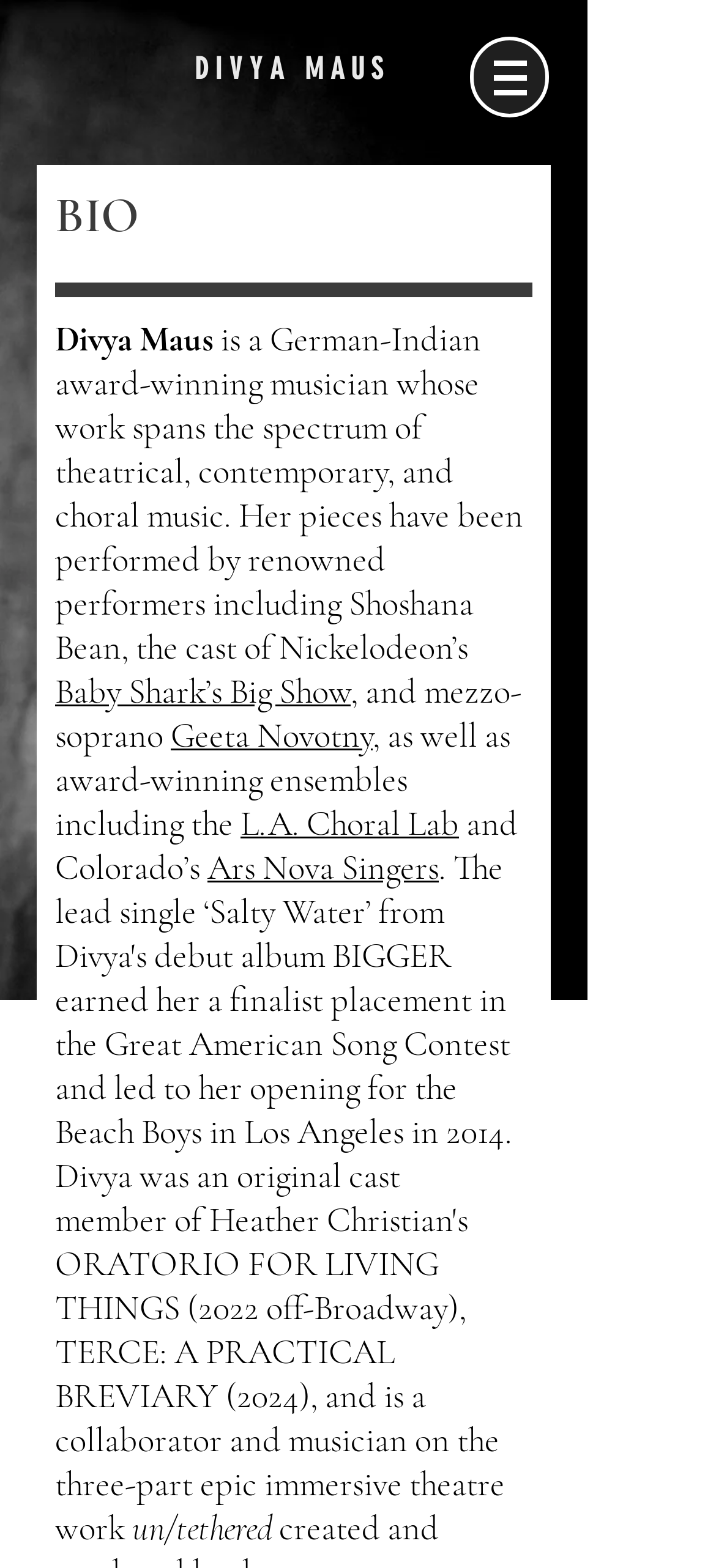Provide a thorough description of the webpage you see.

The webpage is about Divya Maus, a German-Indian award-winning musician. At the top, there is a large heading "D I V Y A M A U S" centered horizontally. Below it, on the right side, there is a navigation menu labeled "Site" with a button that has a popup menu, accompanied by a small image.

On the left side, there is a section with a heading "BIO" followed by a brief introduction to Divya Maus. The text describes her as a musician whose work spans theatrical, contemporary, and choral music, and mentions that her pieces have been performed by renowned performers. There are links to specific performances, such as "Baby Shark's Big Show", and ensembles, like "L.A. Choral Lab" and "Ars Nova Singers".

Further down, there is a mention of Divya being an original cast member of "un/tethered". The overall layout is organized, with clear headings and concise text, making it easy to read and navigate.